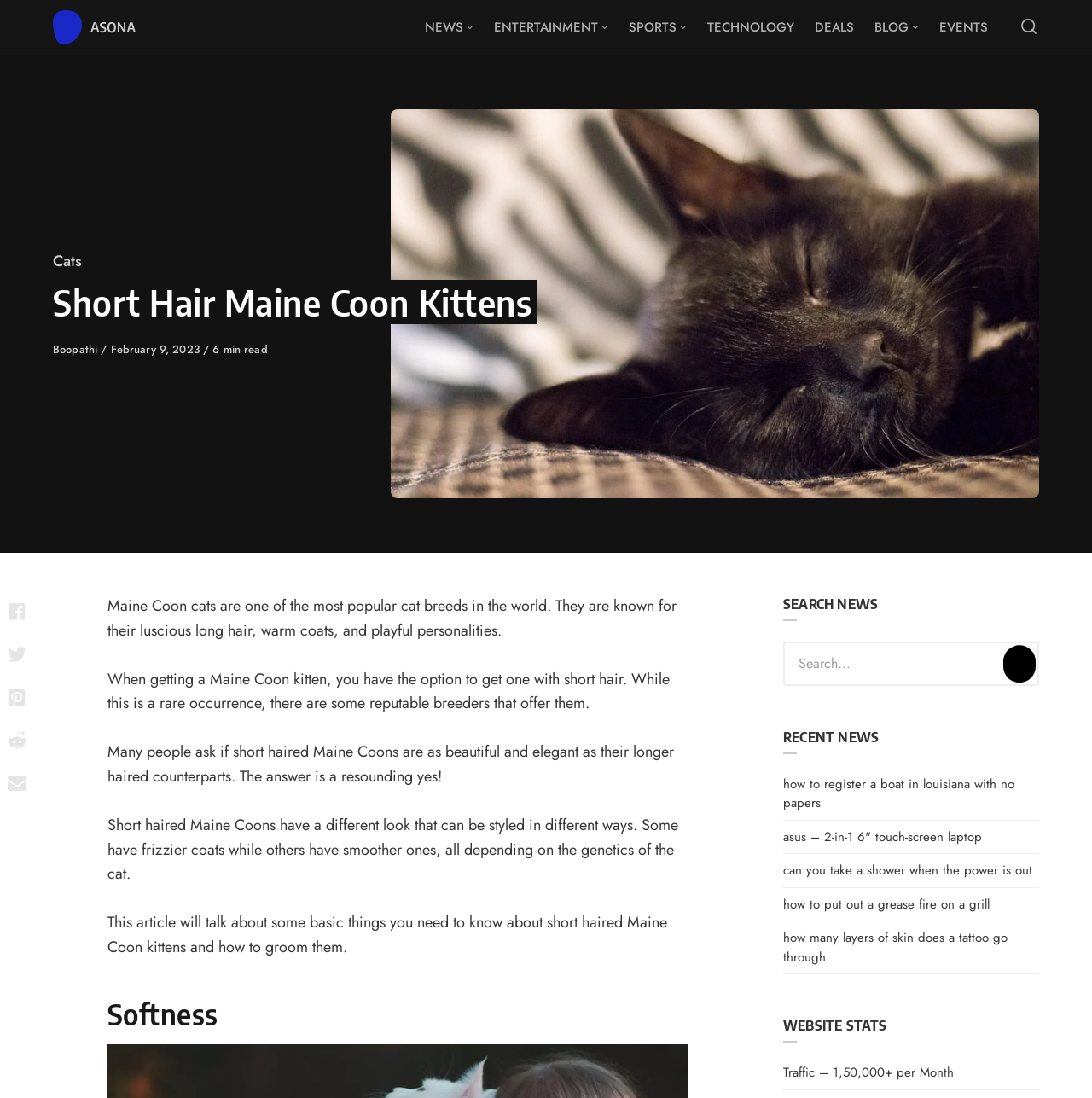Please identify the bounding box coordinates of the area that needs to be clicked to follow this instruction: "Read the article about 'Short Hair Maine Coon Kittens'".

[0.048, 0.253, 0.532, 0.298]